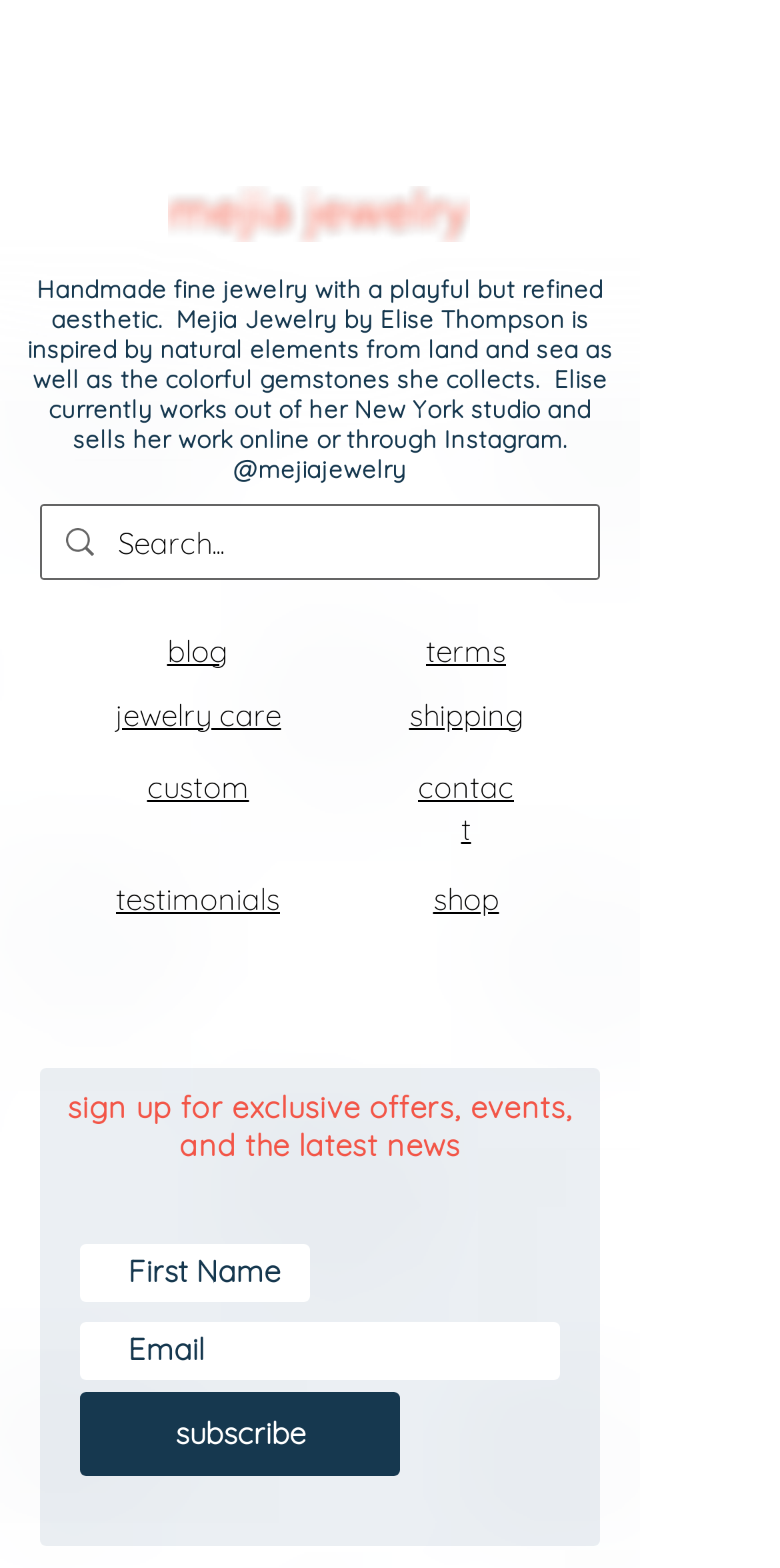Please identify the bounding box coordinates of where to click in order to follow the instruction: "Visit the shop".

[0.555, 0.562, 0.64, 0.584]